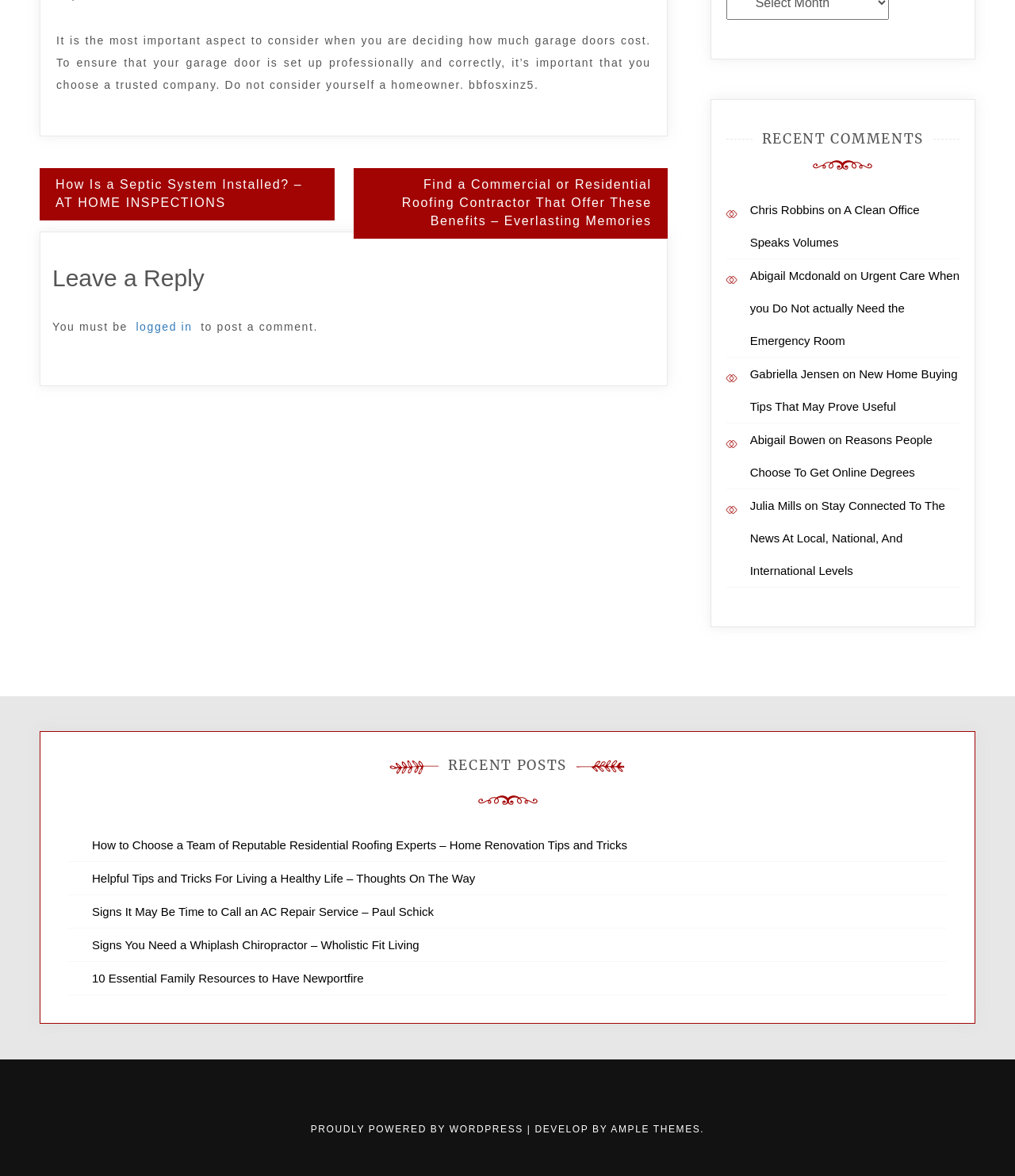Identify the coordinates of the bounding box for the element that must be clicked to accomplish the instruction: "Click on 'How Is a Septic System Installed?'".

[0.039, 0.143, 0.33, 0.187]